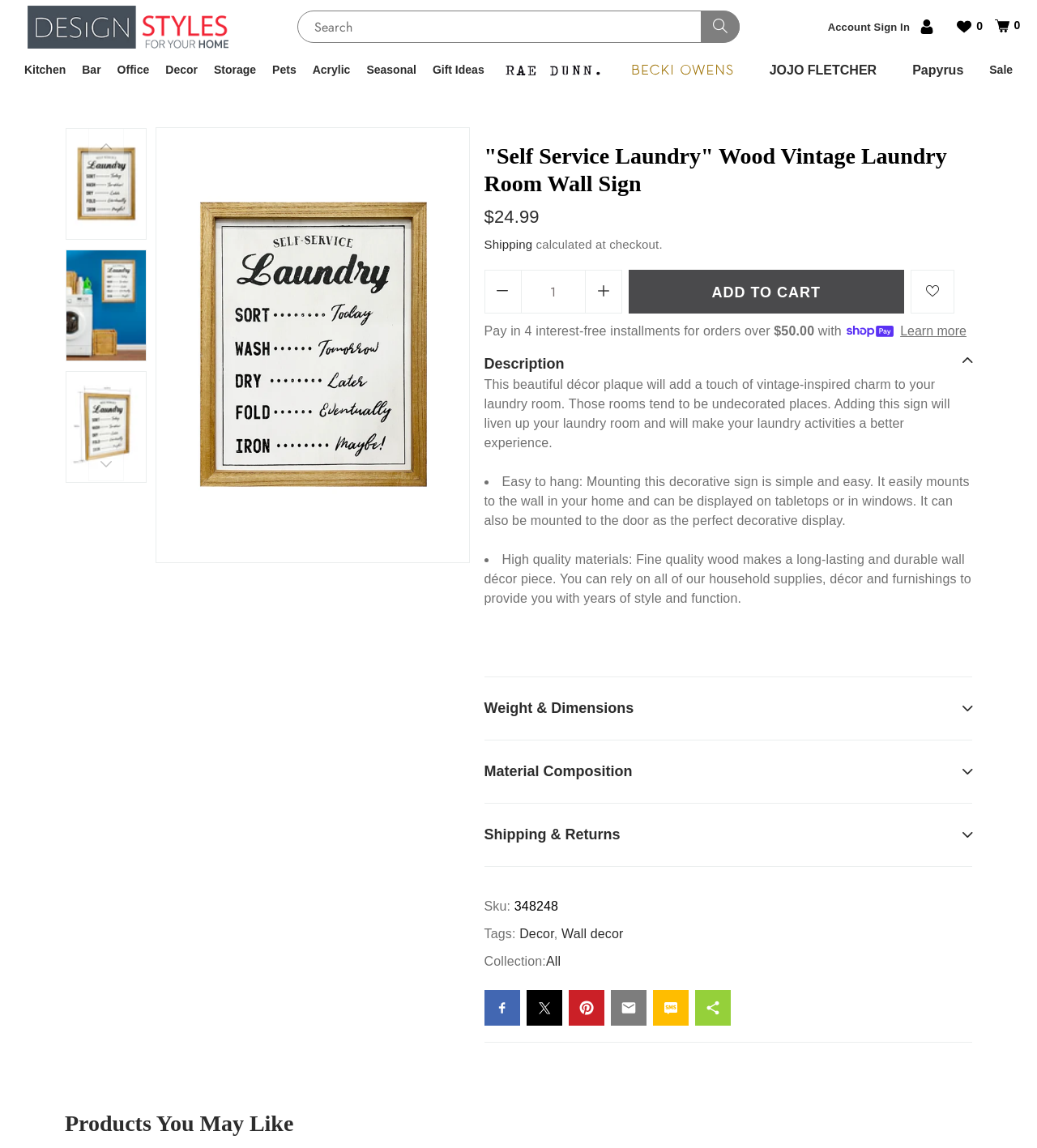What is the name of the brand offering the product?
Please provide a single word or phrase in response based on the screenshot.

DesignStyles